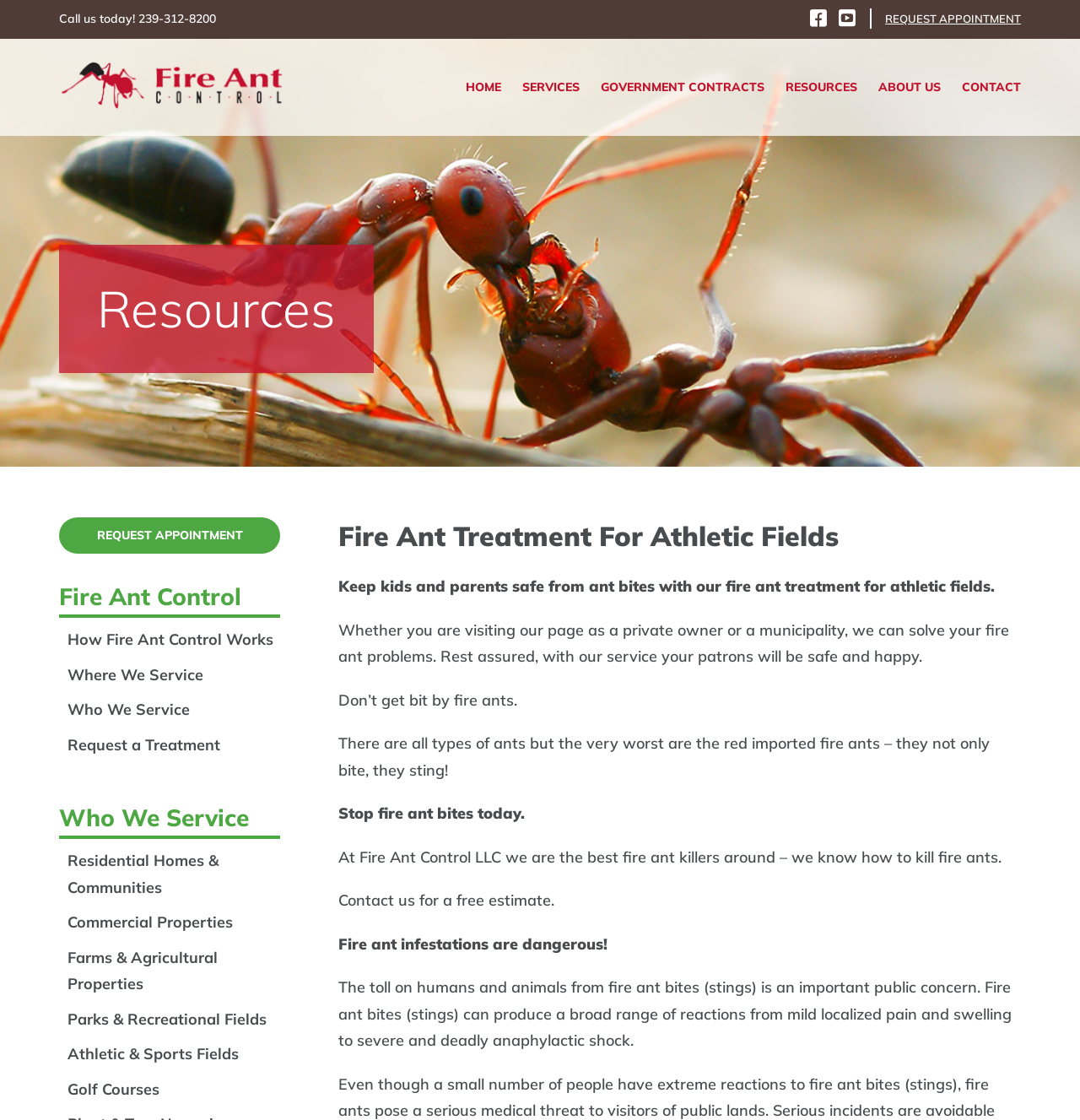What is the consequence of fire ant bites?
Based on the image, respond with a single word or phrase.

Severe reactions